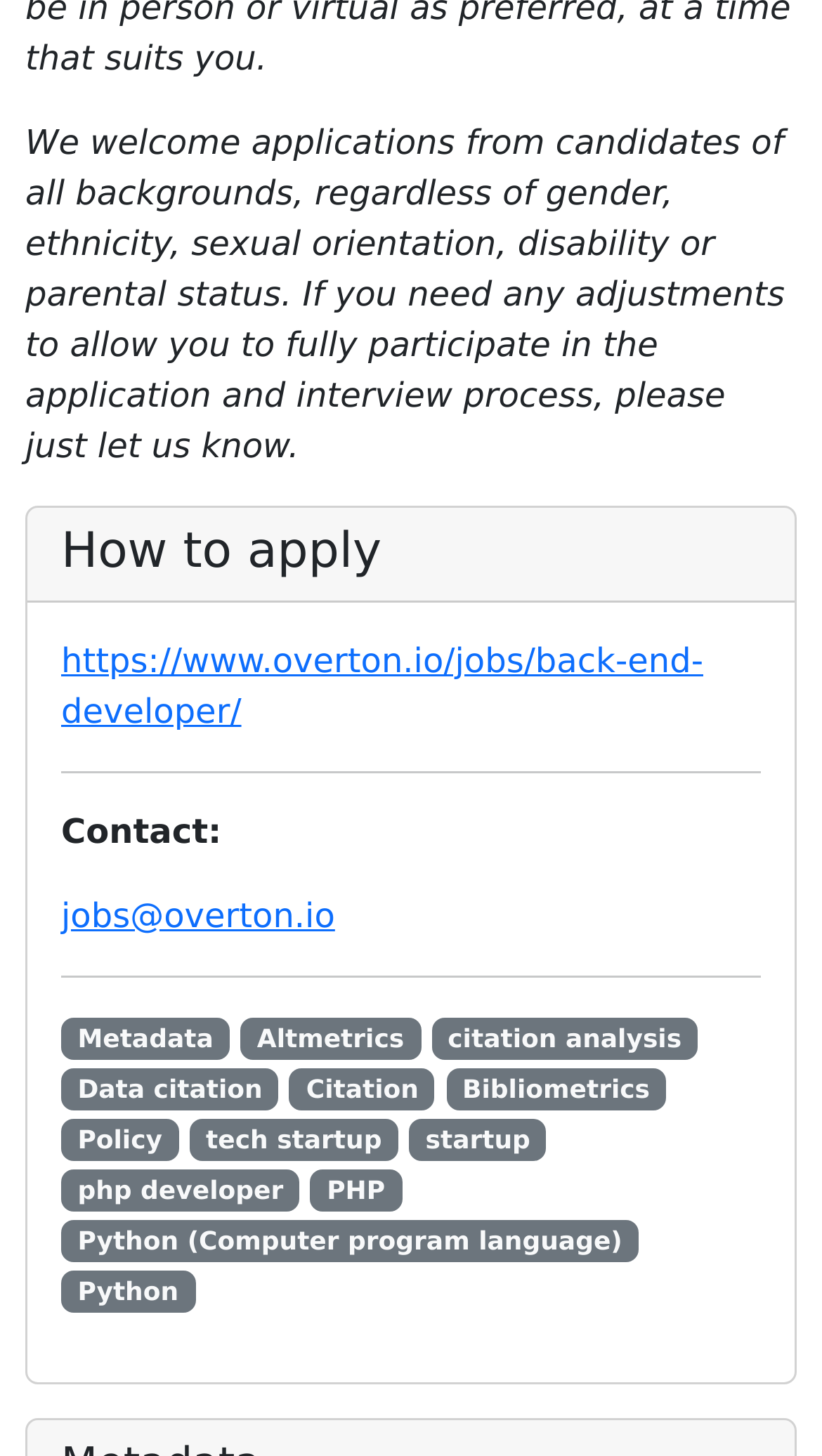Please study the image and answer the question comprehensively:
What is the company's stance on diversity?

The company welcomes applications from candidates of all backgrounds, regardless of gender, ethnicity, sexual orientation, disability, or parental status, as stated in the static text at the top of the page.